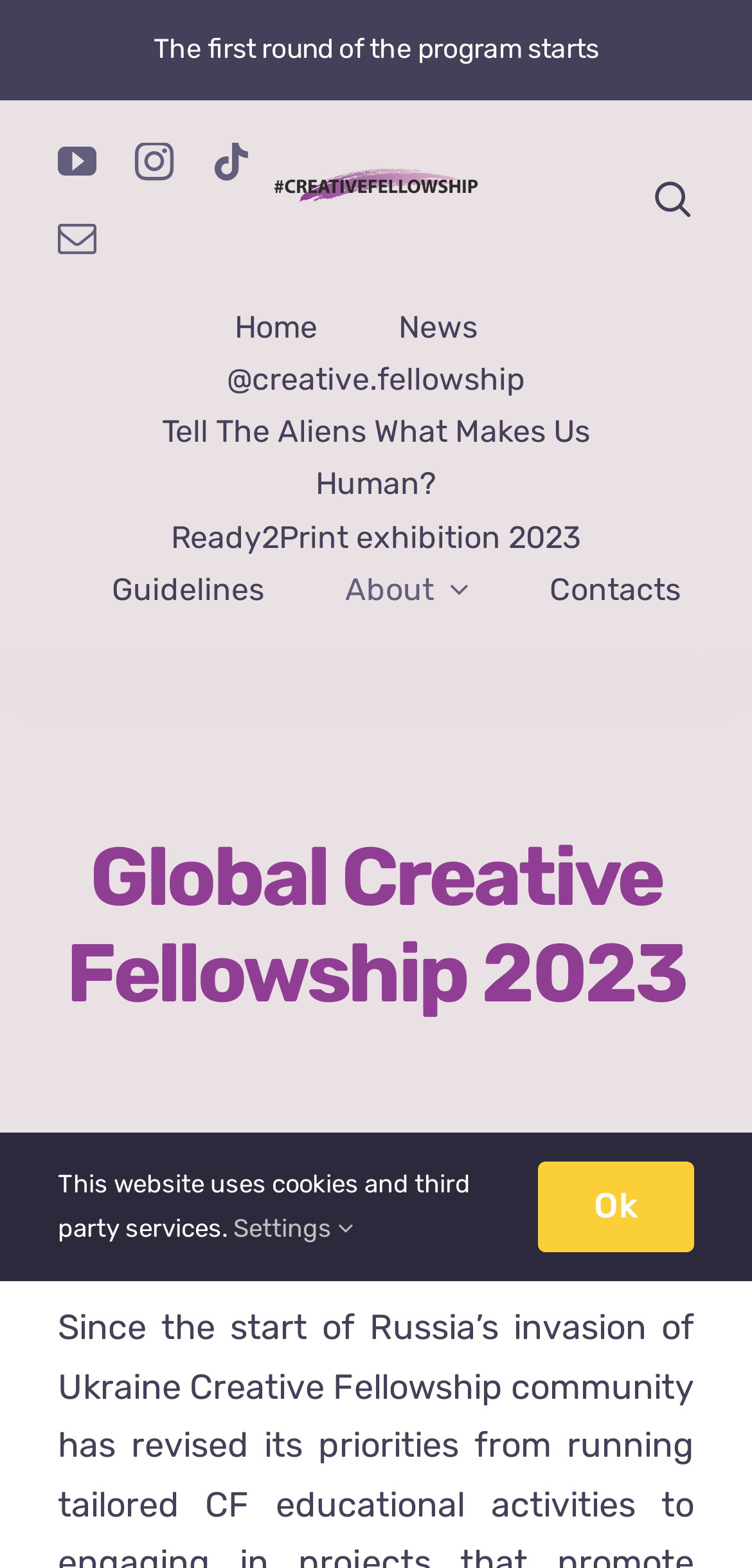What social media platforms are linked?
Analyze the screenshot and provide a detailed answer to the question.

I found the answer by looking at the link elements with the text 'youtube', 'instagram', and 'tiktok' which are commonly used social media platforms.